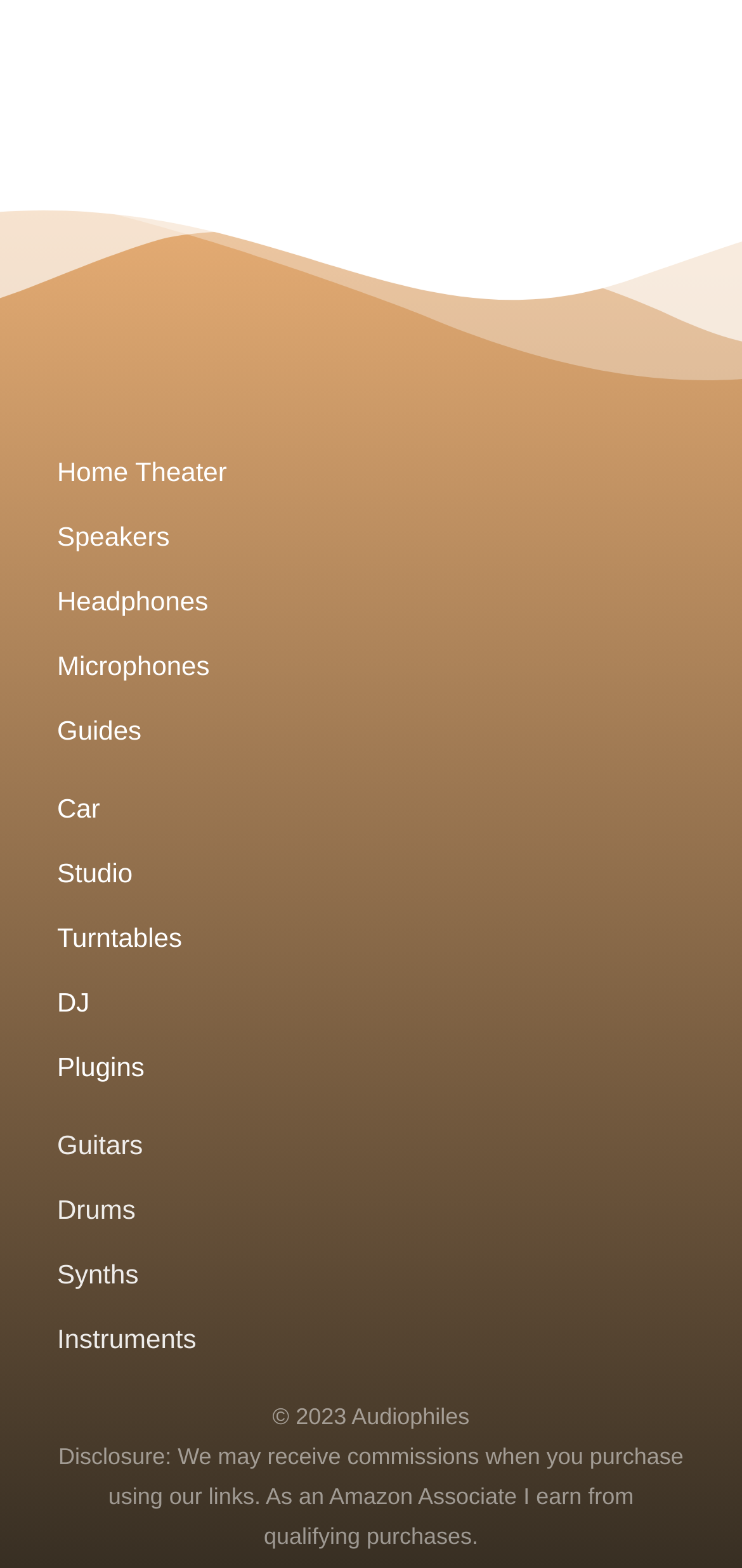Could you determine the bounding box coordinates of the clickable element to complete the instruction: "Click on Home Theater"? Provide the coordinates as four float numbers between 0 and 1, i.e., [left, top, right, bottom].

[0.077, 0.288, 0.923, 0.314]